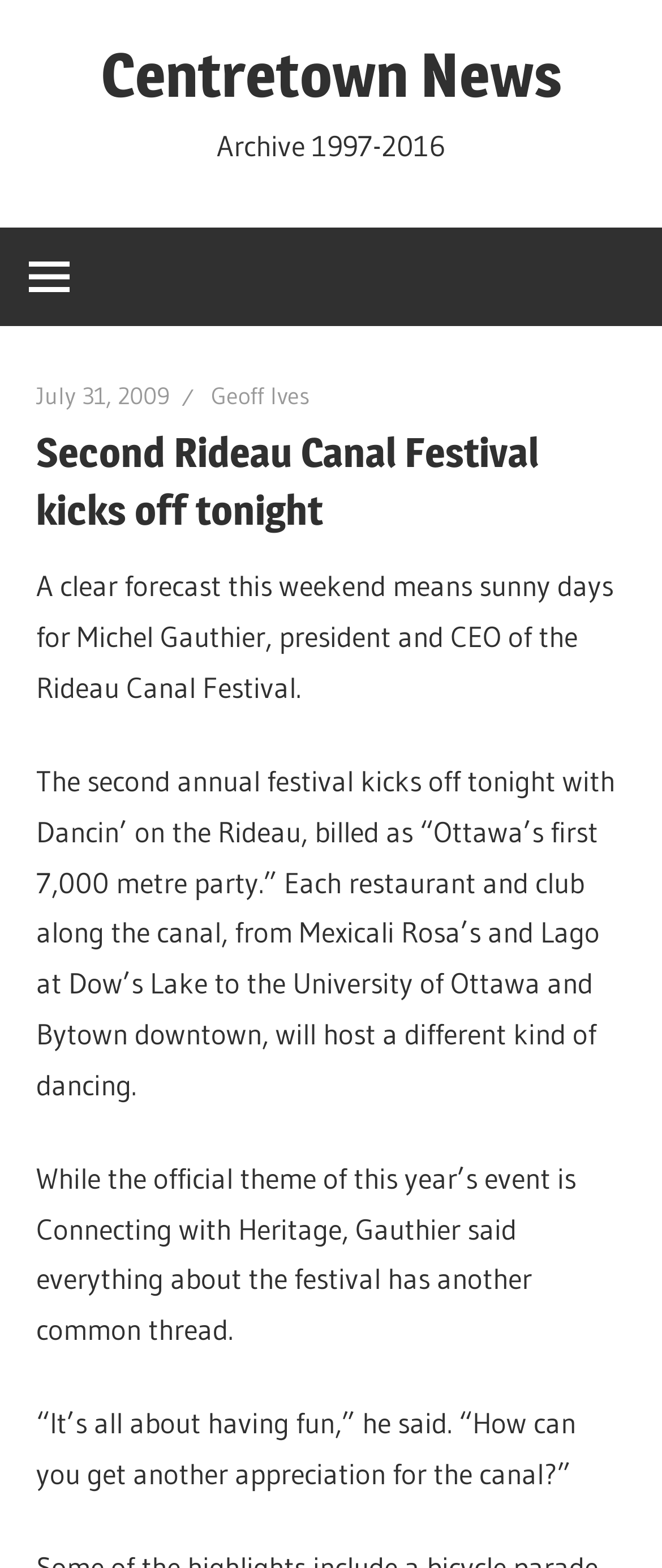Using the elements shown in the image, answer the question comprehensively: What is the name of the event that kicks off tonight?

The answer can be found in the StaticText element with the text 'The second annual festival kicks off tonight with Dancin’ on the Rideau, billed as “Ottawa’s first 7,000 metre party.”'